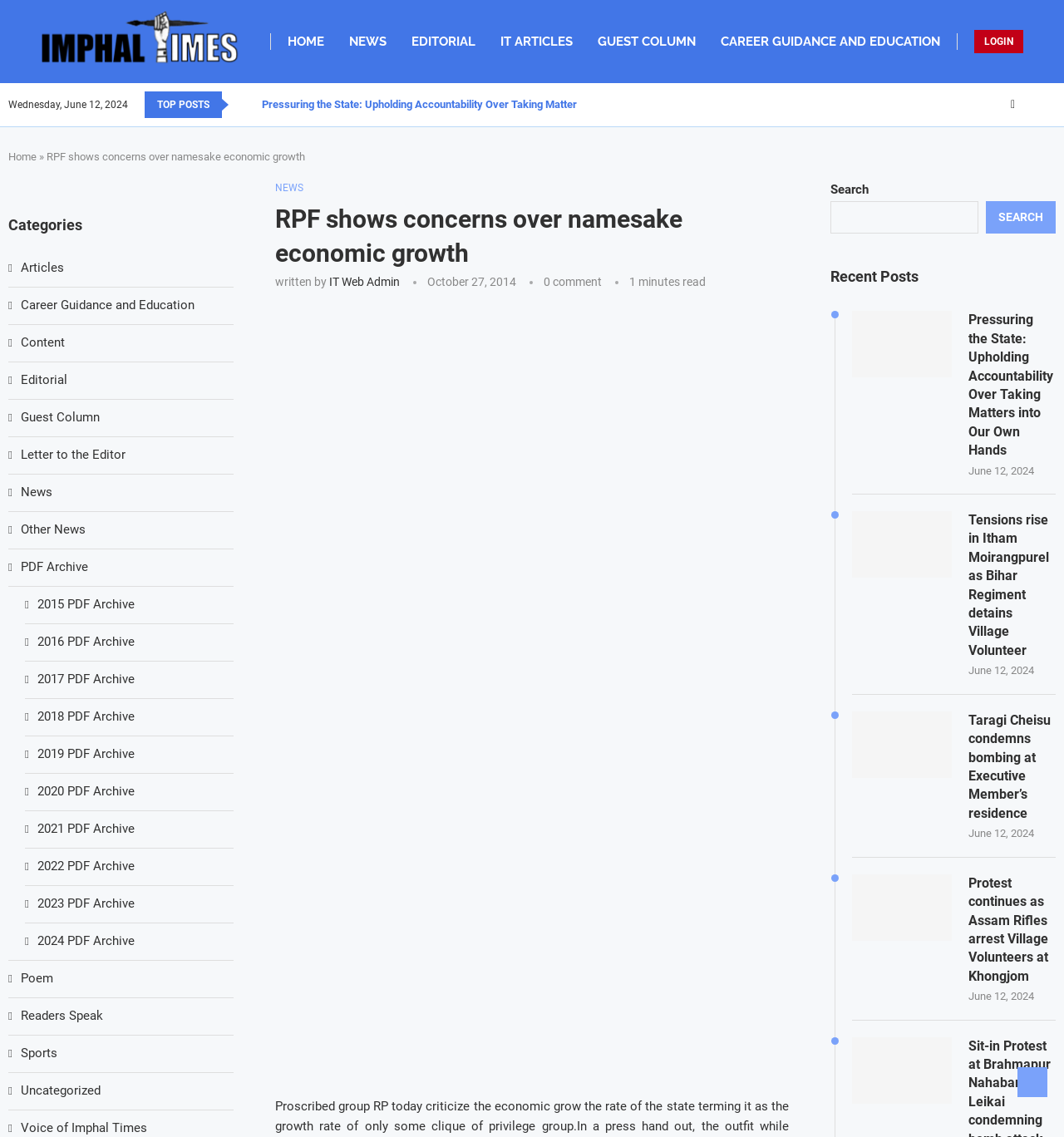Identify the bounding box for the given UI element using the description provided. Coordinates should be in the format (top-left x, top-left y, bottom-right x, bottom-right y) and must be between 0 and 1. Here is the description: Career Guidance and Education

[0.677, 0.015, 0.883, 0.058]